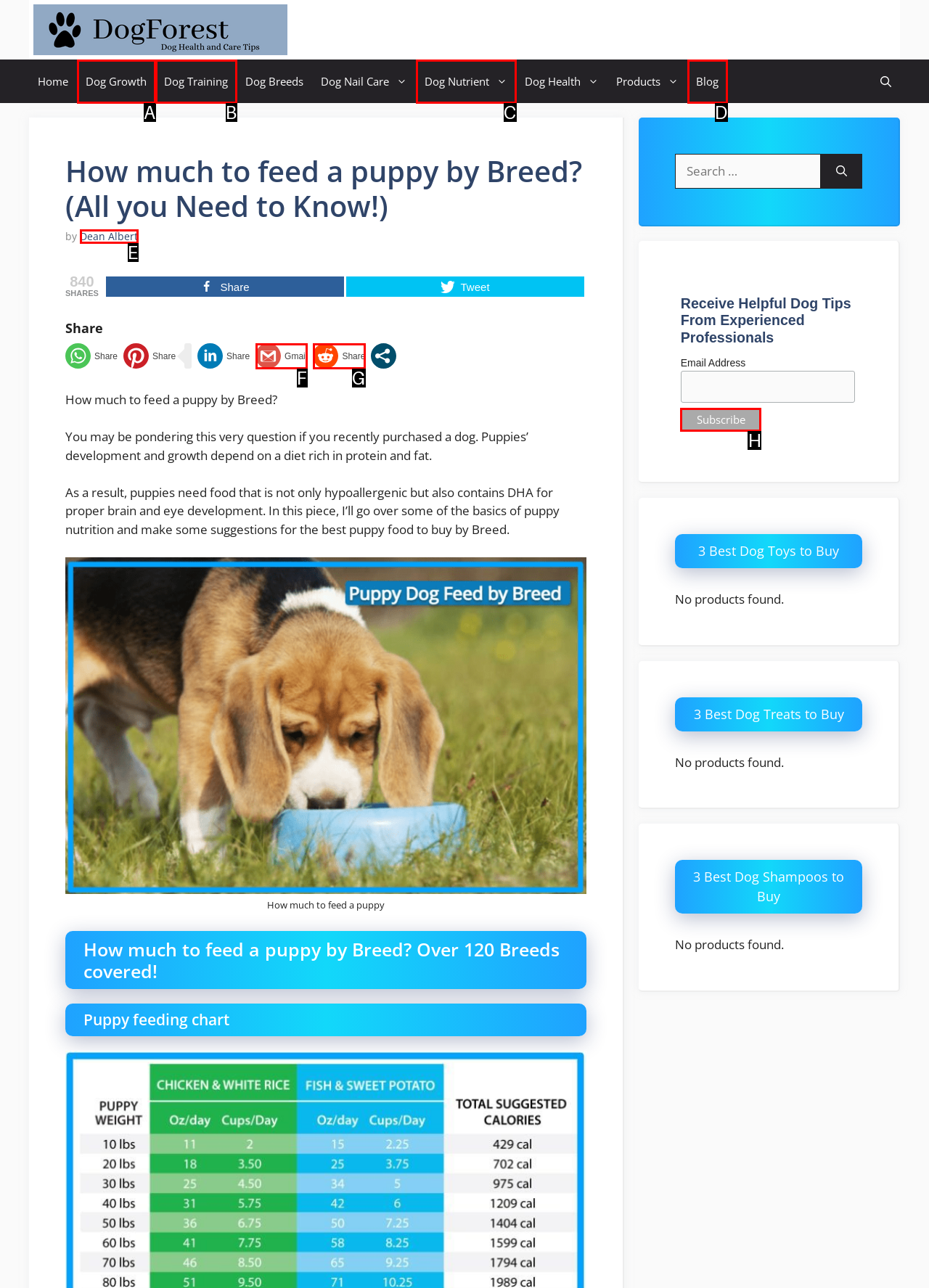Look at the description: Dean Albert
Determine the letter of the matching UI element from the given choices.

E